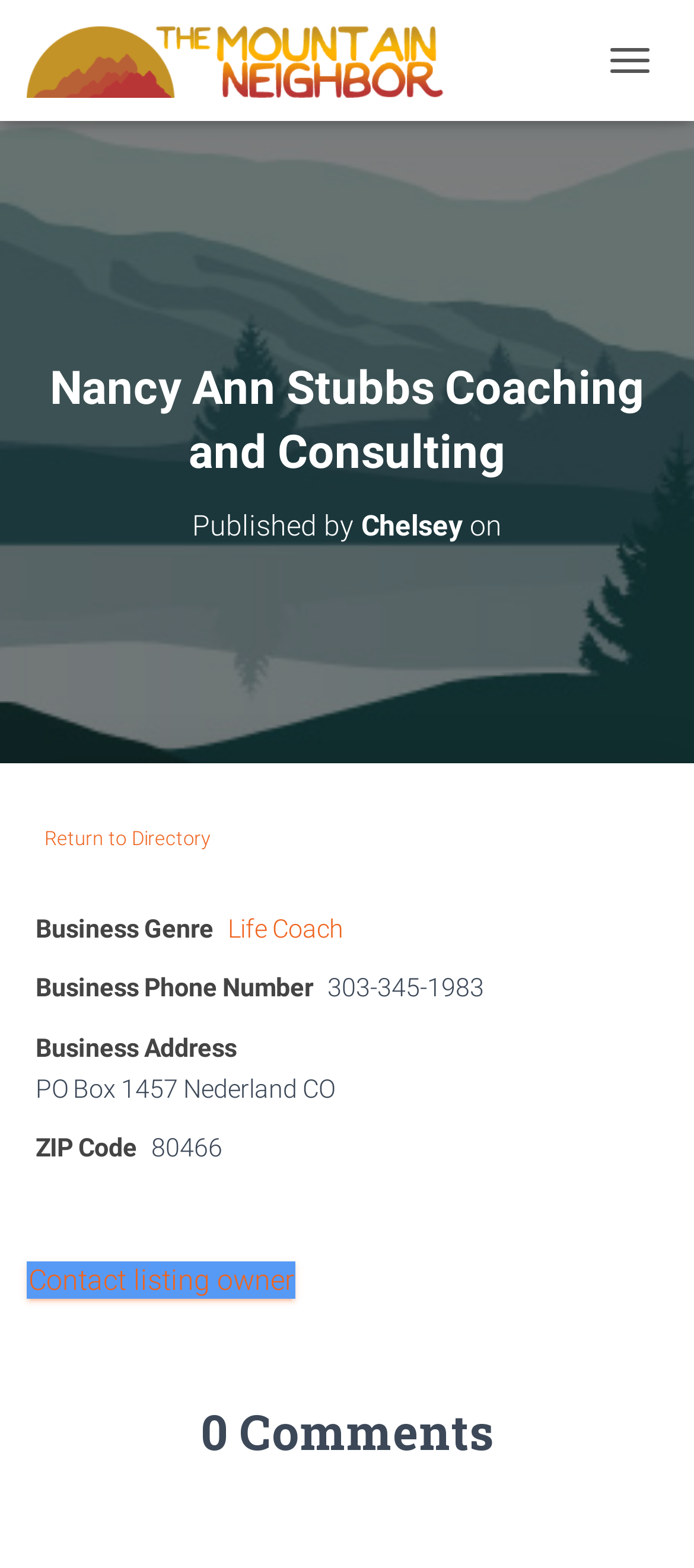Ascertain the bounding box coordinates for the UI element detailed here: "Chelsey". The coordinates should be provided as [left, top, right, bottom] with each value being a float between 0 and 1.

[0.521, 0.324, 0.667, 0.346]